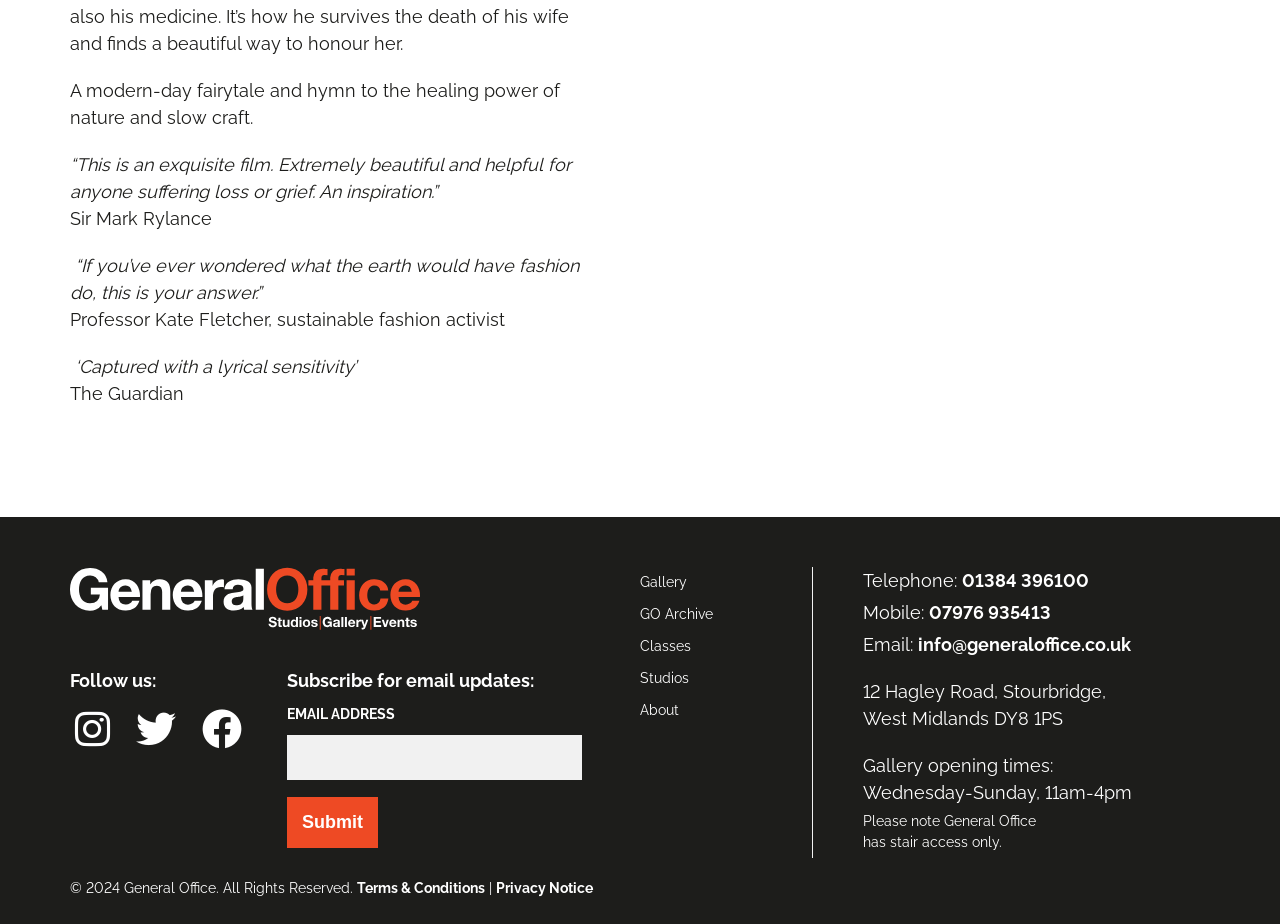Provide the bounding box coordinates, formatted as (top-left x, top-left y, bottom-right x, bottom-right y), with all values being floating point numbers between 0 and 1. Identify the bounding box of the UI element that matches the description: Terms & Conditions

[0.279, 0.95, 0.379, 0.973]